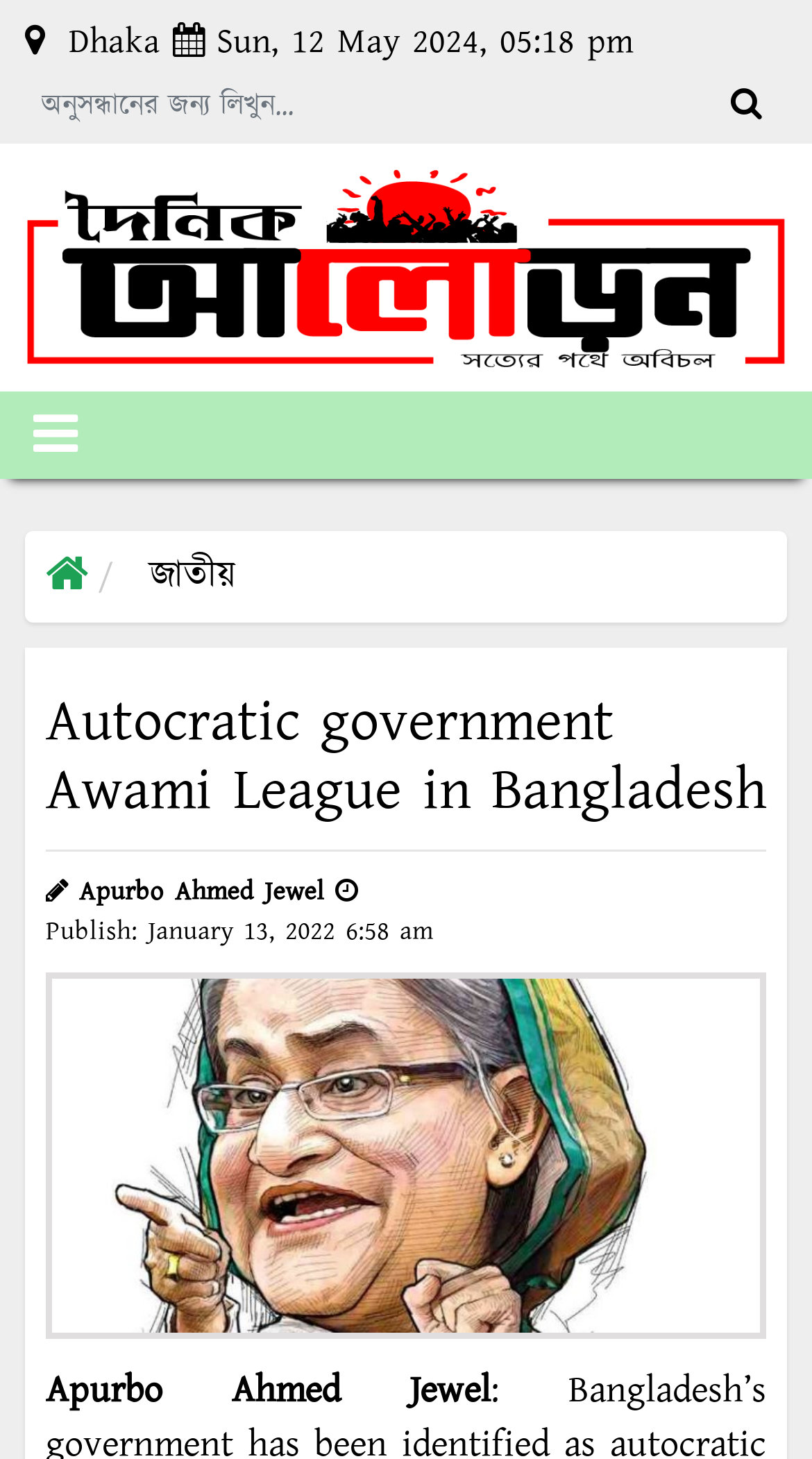Please give a succinct answer using a single word or phrase:
What is the location mentioned?

Dhaka